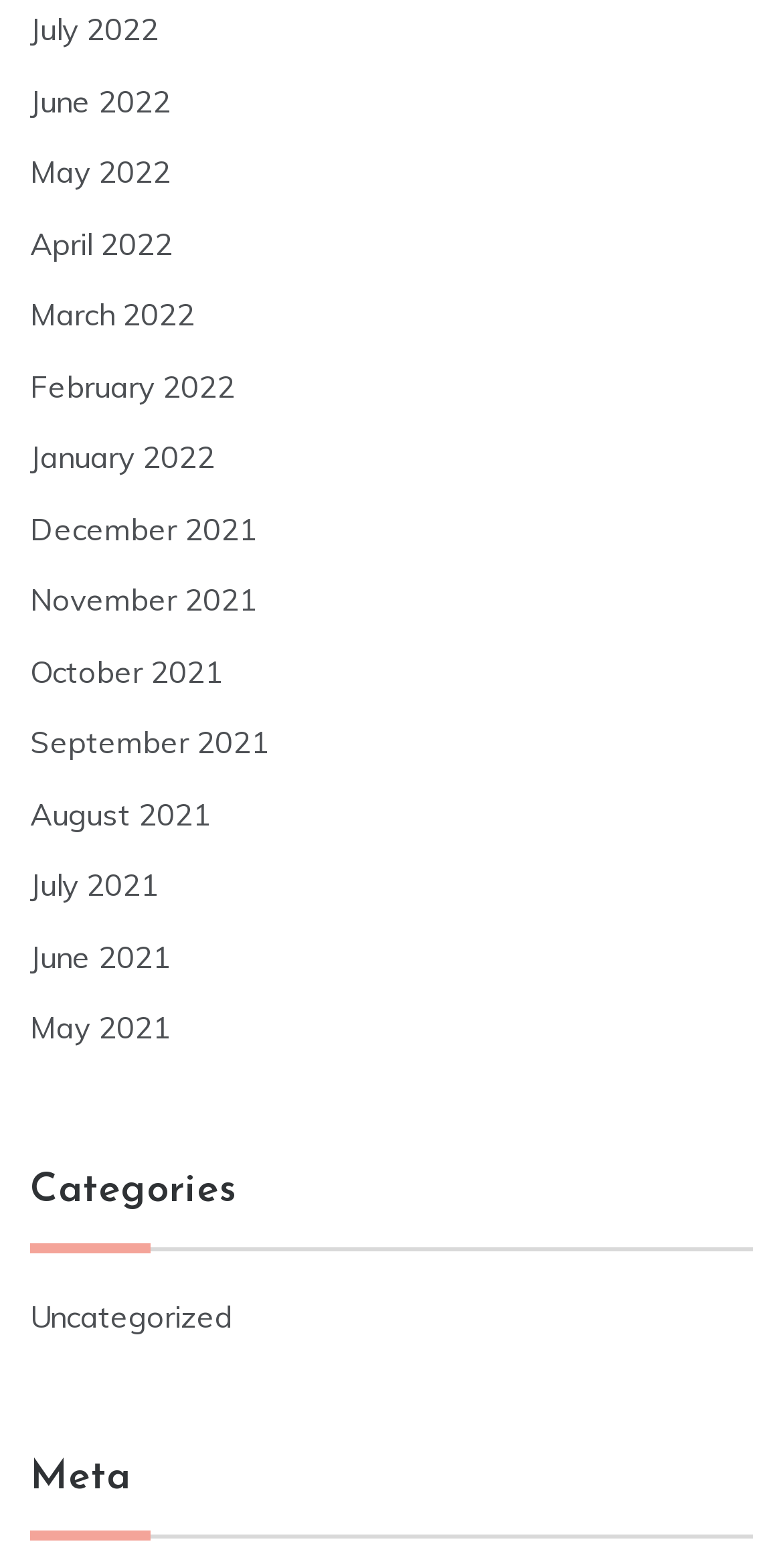What is the category listed below 'Meta'?
Please provide a single word or phrase as the answer based on the screenshot.

Uncategorized